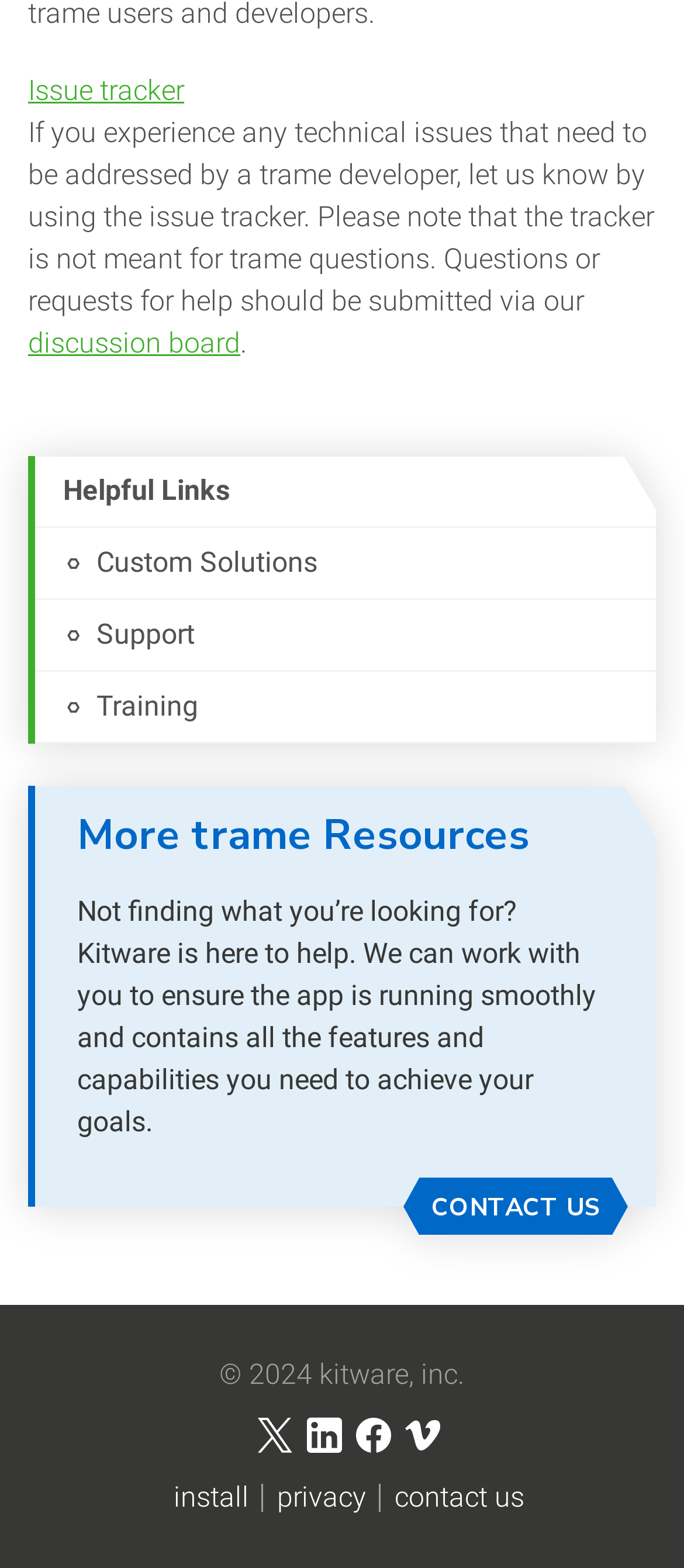Using the elements shown in the image, answer the question comprehensively: What is the alternative to the issue tracker for questions or requests for help?

The text 'Questions or requests for help should be submitted via our discussion board' indicates that the discussion board is the alternative to the issue tracker for questions or requests for help.